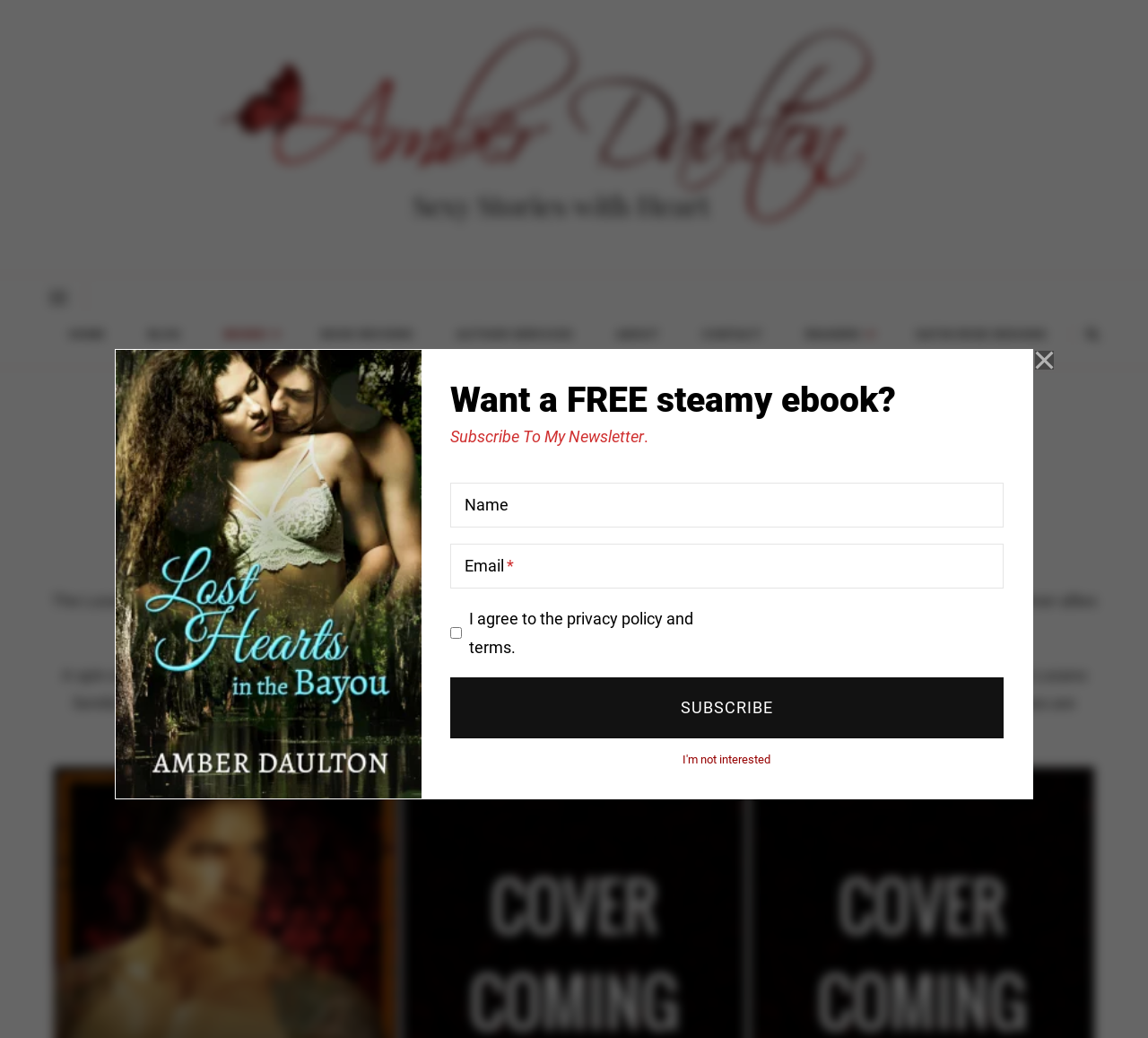Locate the bounding box coordinates of the element you need to click to accomplish the task described by this instruction: "Click the 'close' button".

[0.902, 0.338, 0.918, 0.355]